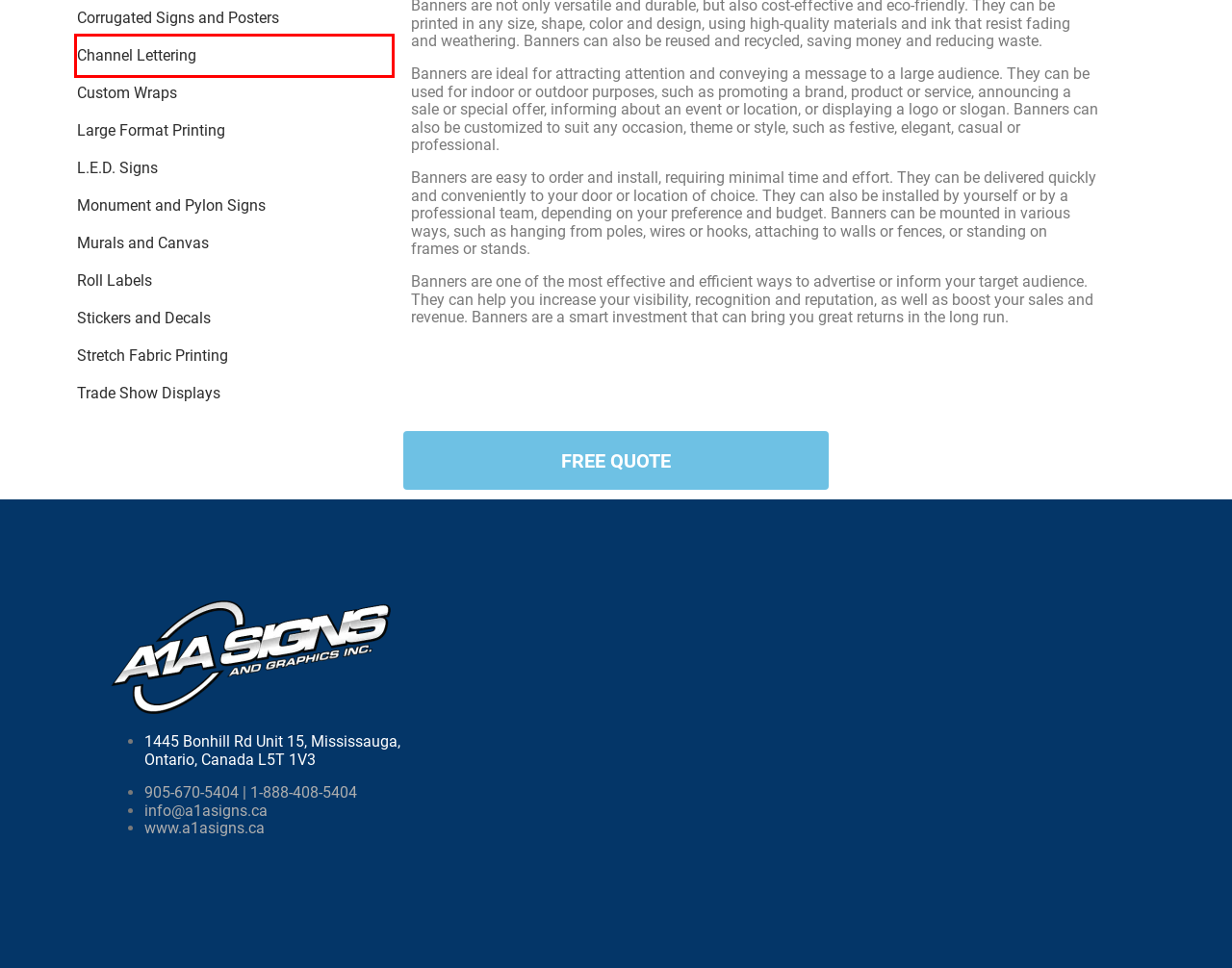Examine the screenshot of the webpage, which includes a red bounding box around an element. Choose the best matching webpage description for the page that will be displayed after clicking the element inside the red bounding box. Here are the candidates:
A. Stretch Fabric Printing - A1A Signs and Graphics Inc.
B. Stickers and Decals - A1A Signs and Graphics Inc.
C. L.E.D. Signs - A1A Signs and Graphics Inc.
D. Trade Show Displays - A1A Signs and Graphics Inc.
E. Murals and Canvas - A1A Signs and Graphics Inc.
F. 3D Channel Lettering - A1A Signs and Graphics Inc.
G. Monument and Pylon Signs - A1A Signs and Graphics Inc.
H. Roll Labels - A1A Signs and Graphics Inc.

F